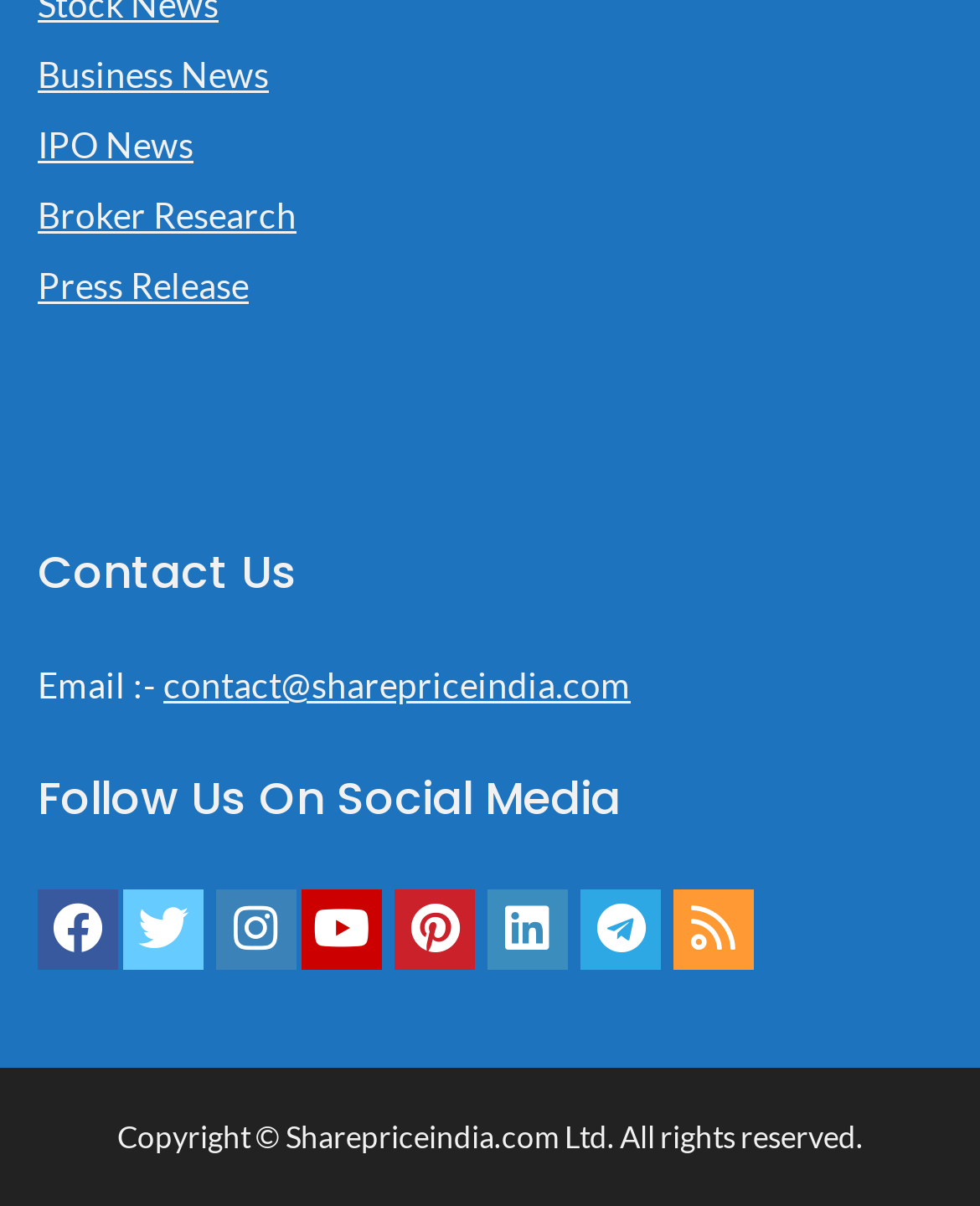What is the last link on the webpage?
Using the image, give a concise answer in the form of a single word or short phrase.

